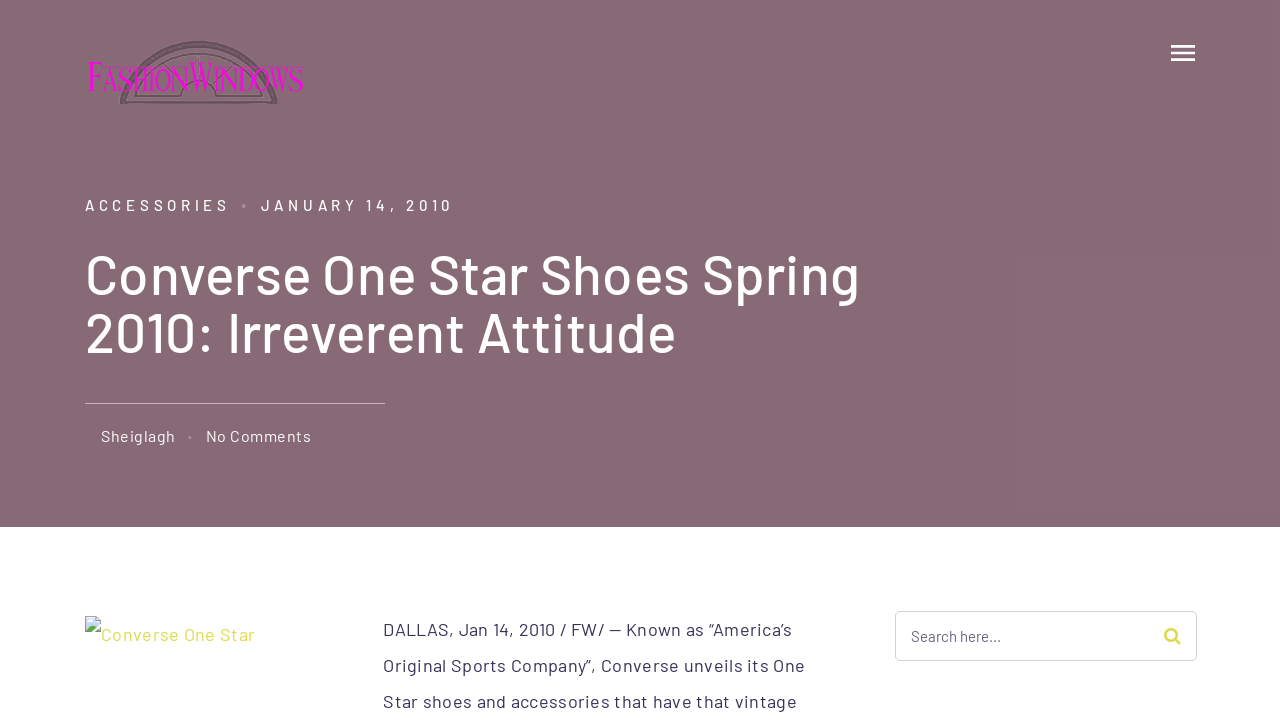What is the date mentioned on the webpage?
Carefully analyze the image and provide a detailed answer to the question.

The date can be found in a static text element, which is located below the network name and above the main heading of the webpage.